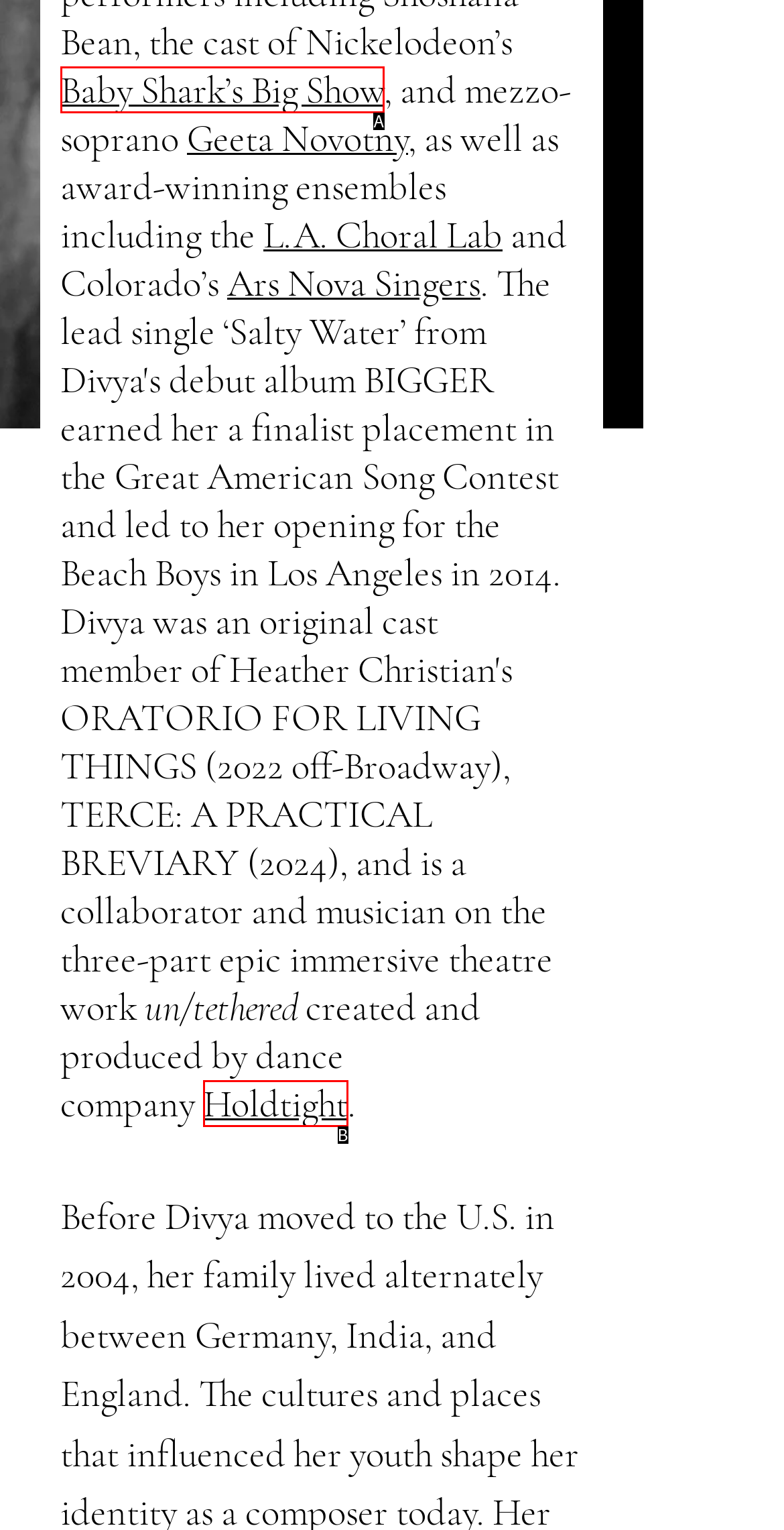Tell me which one HTML element best matches the description: Holdtight
Answer with the option's letter from the given choices directly.

B